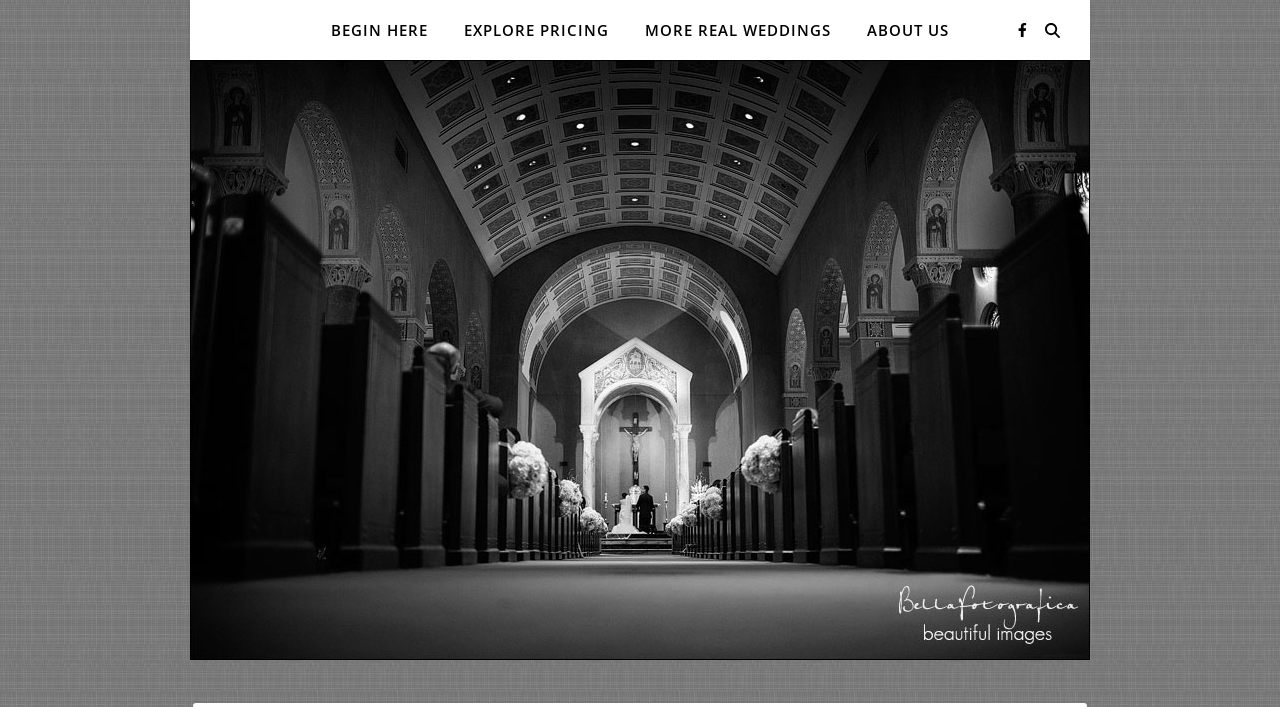How many main navigation links are present at the top of the webpage?
Answer with a single word or phrase by referring to the visual content.

5